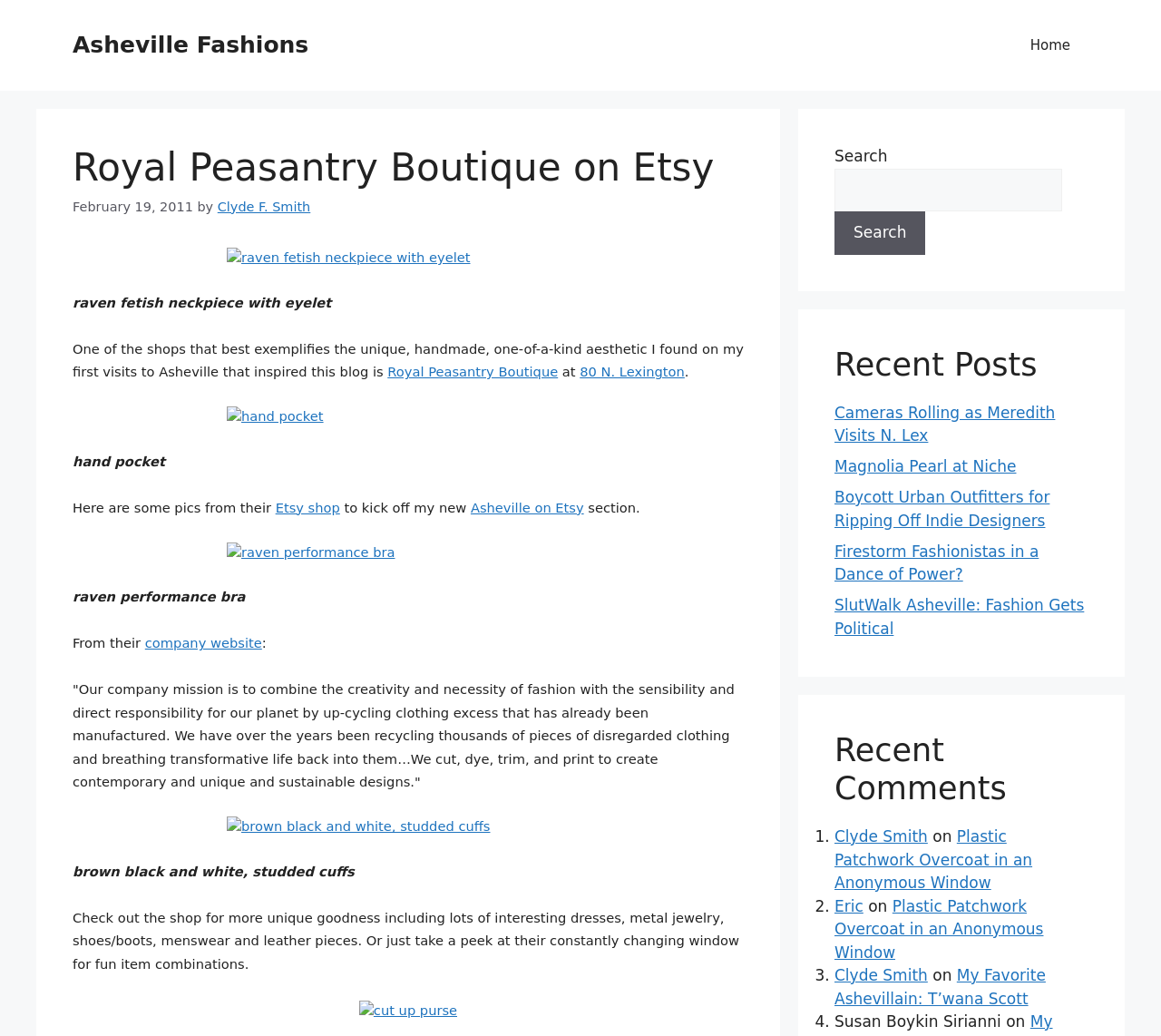Please identify the bounding box coordinates of where to click in order to follow the instruction: "Search for something".

[0.719, 0.162, 0.915, 0.204]